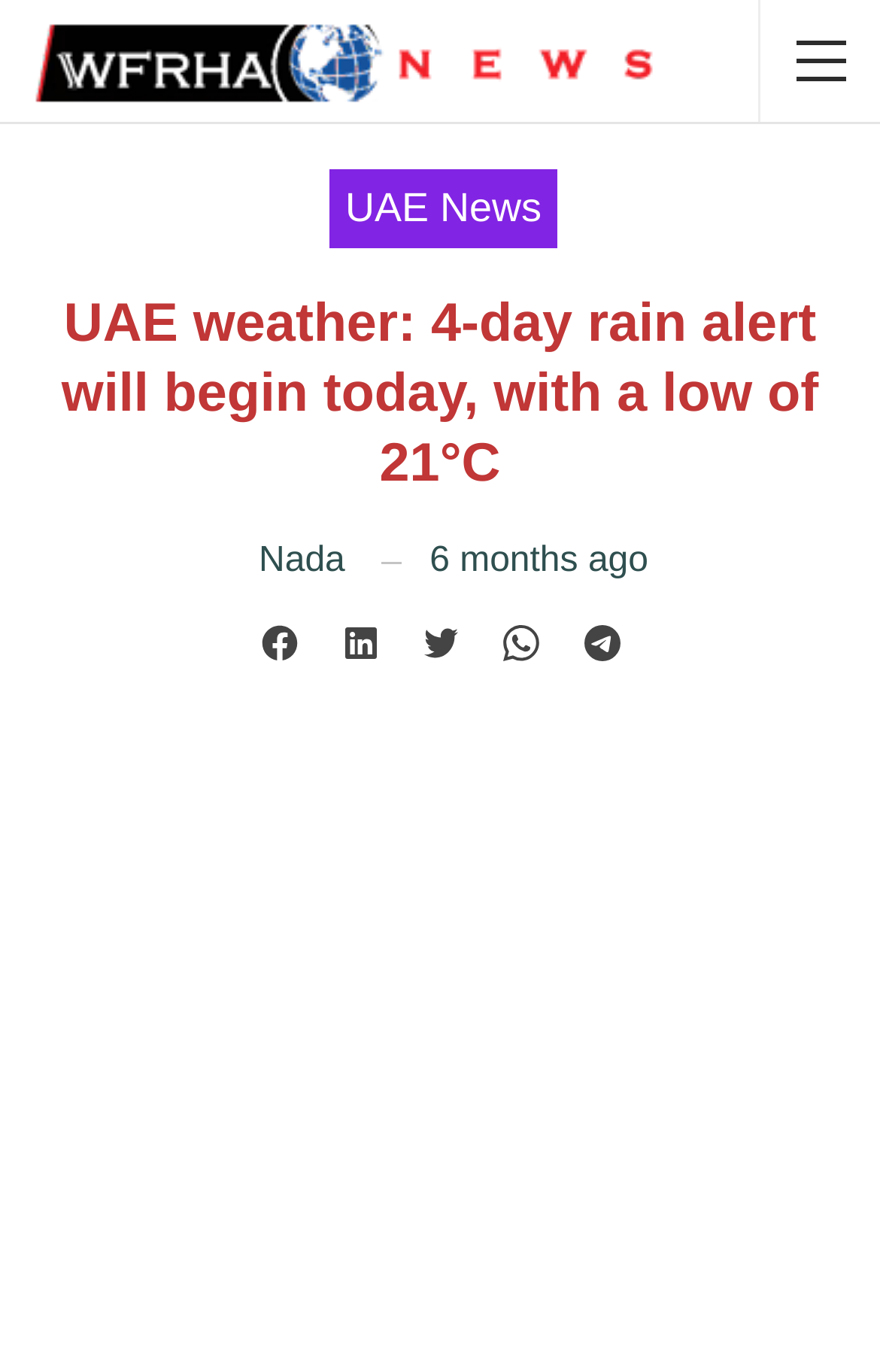Find the bounding box coordinates for the UI element that matches this description: "UAE News".

[0.374, 0.123, 0.633, 0.18]